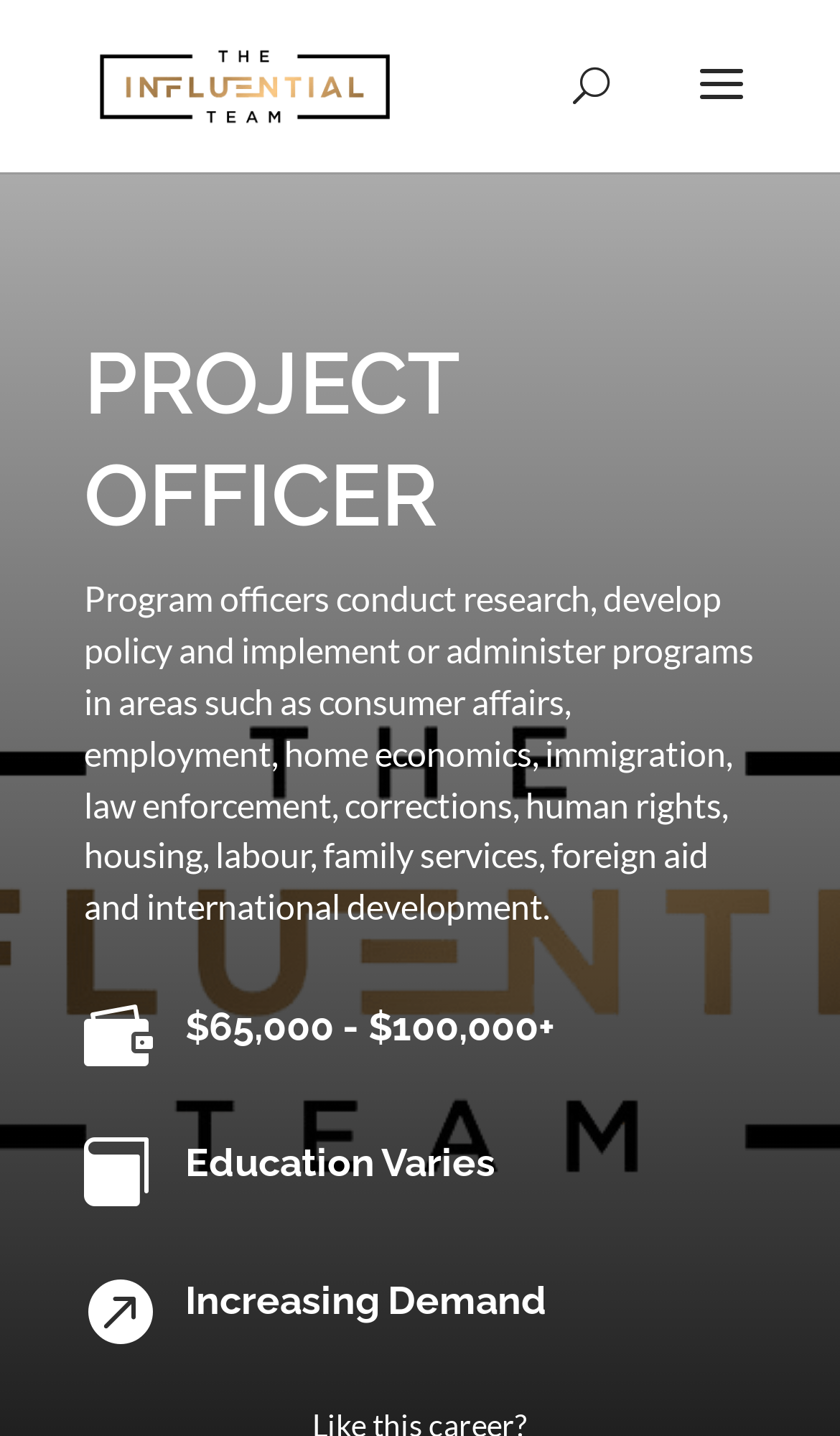Provide the bounding box coordinates, formatted as (top-left x, top-left y, bottom-right x, bottom-right y), with all values being floating point numbers between 0 and 1. Identify the bounding box of the UI element that matches the description: alt="The Influential Team"

[0.108, 0.044, 0.477, 0.07]